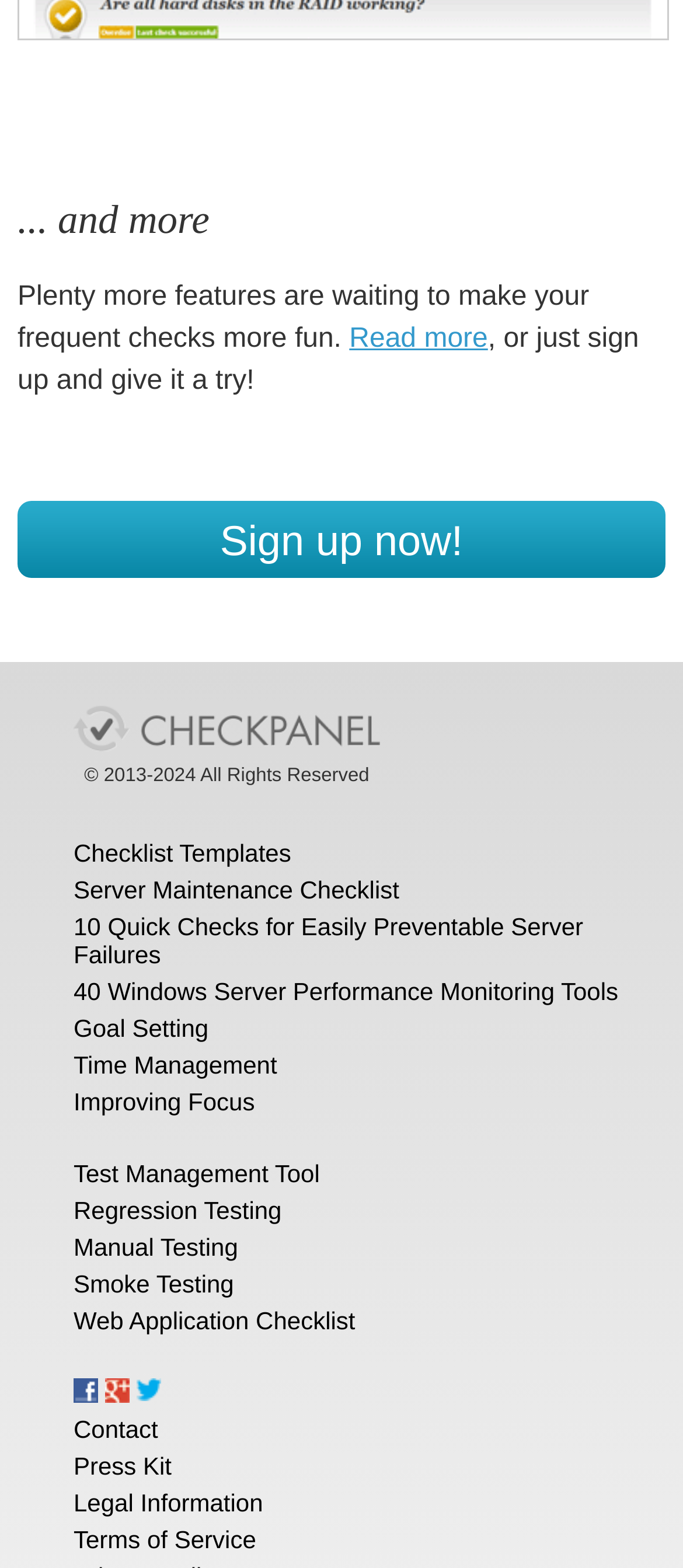Provide the bounding box coordinates of the UI element this sentence describes: "Contact".

[0.108, 0.903, 0.231, 0.921]